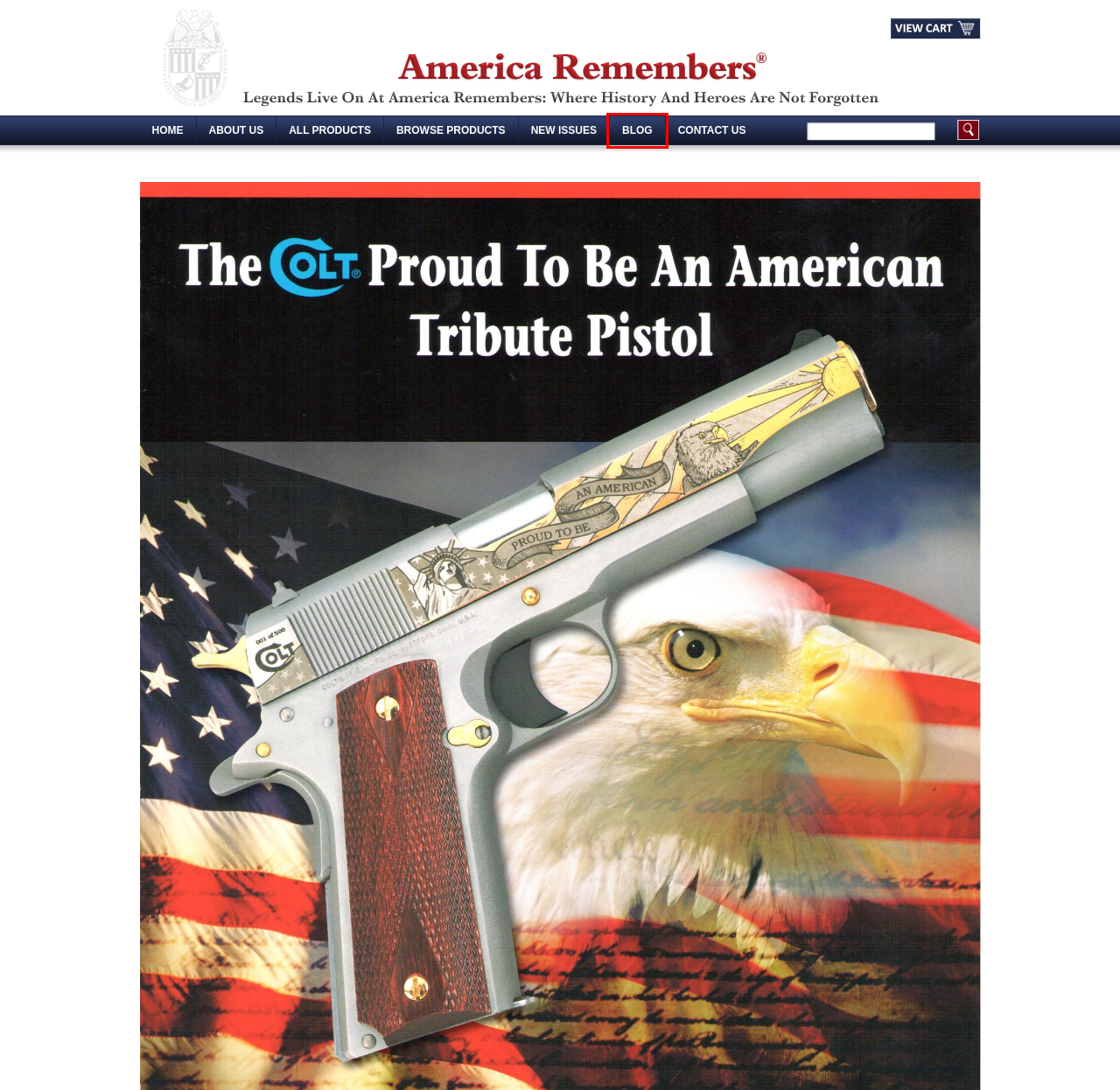Review the screenshot of a webpage that includes a red bounding box. Choose the most suitable webpage description that matches the new webpage after clicking the element within the red bounding box. Here are the candidates:
A. About Us | America Remembers
B. Products | America Remembers
C. Collectible Firearms
D. Contact Us | America Remembers
E. Shotguns | America Remembers
F. New Issues | America Remembers
G. All Products | Collector Firearms | America Remembers
H. Commemorative Firearms Blog | America Remembers

H